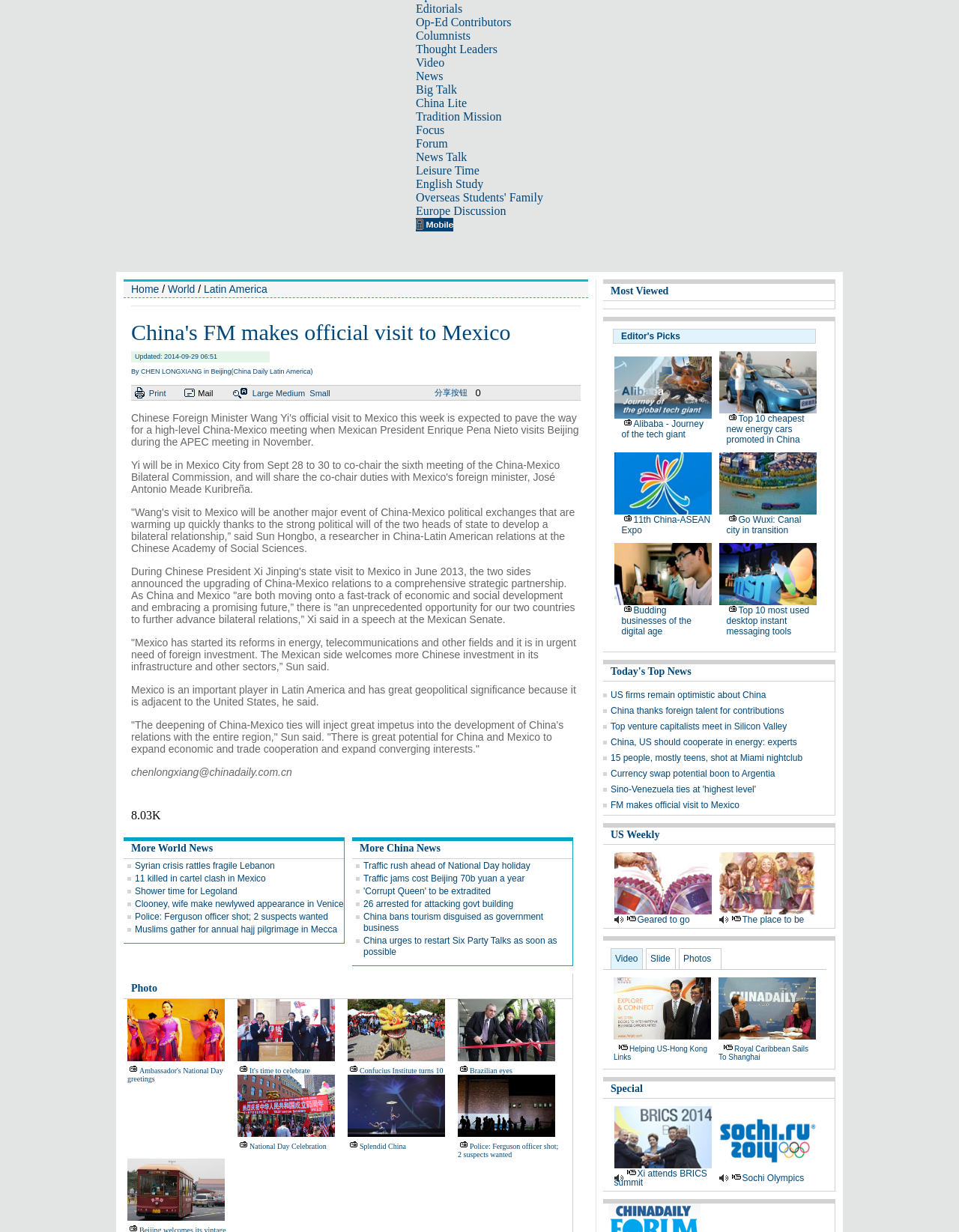From the element description: "Ambassador's National Day greetings", extract the bounding box coordinates of the UI element. The coordinates should be expressed as four float numbers between 0 and 1, in the order [left, top, right, bottom].

[0.133, 0.866, 0.233, 0.879]